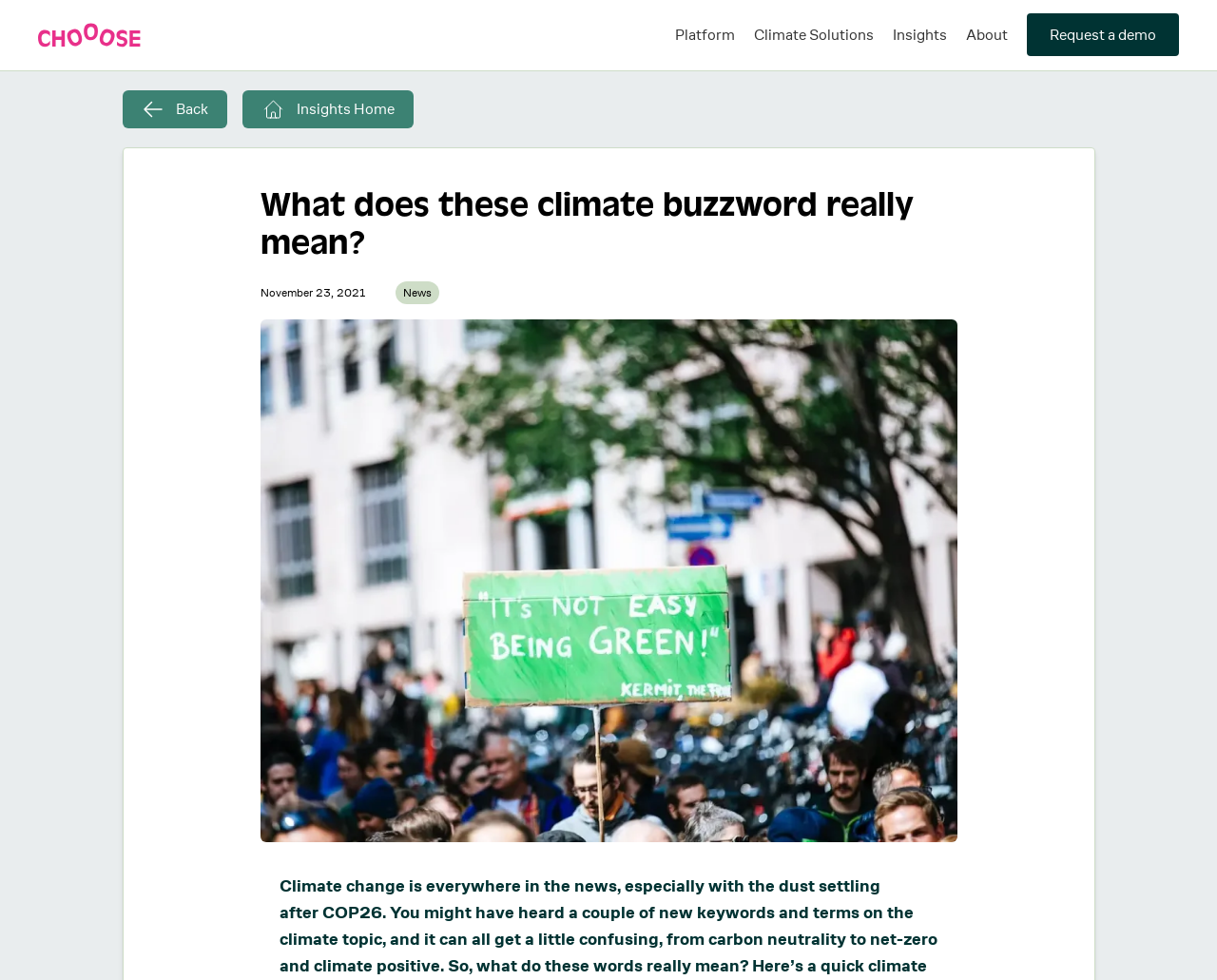Identify the bounding box coordinates for the region to click in order to carry out this instruction: "Go to 'Climate Solutions'". Provide the coordinates using four float numbers between 0 and 1, formatted as [left, top, right, bottom].

[0.62, 0.025, 0.718, 0.045]